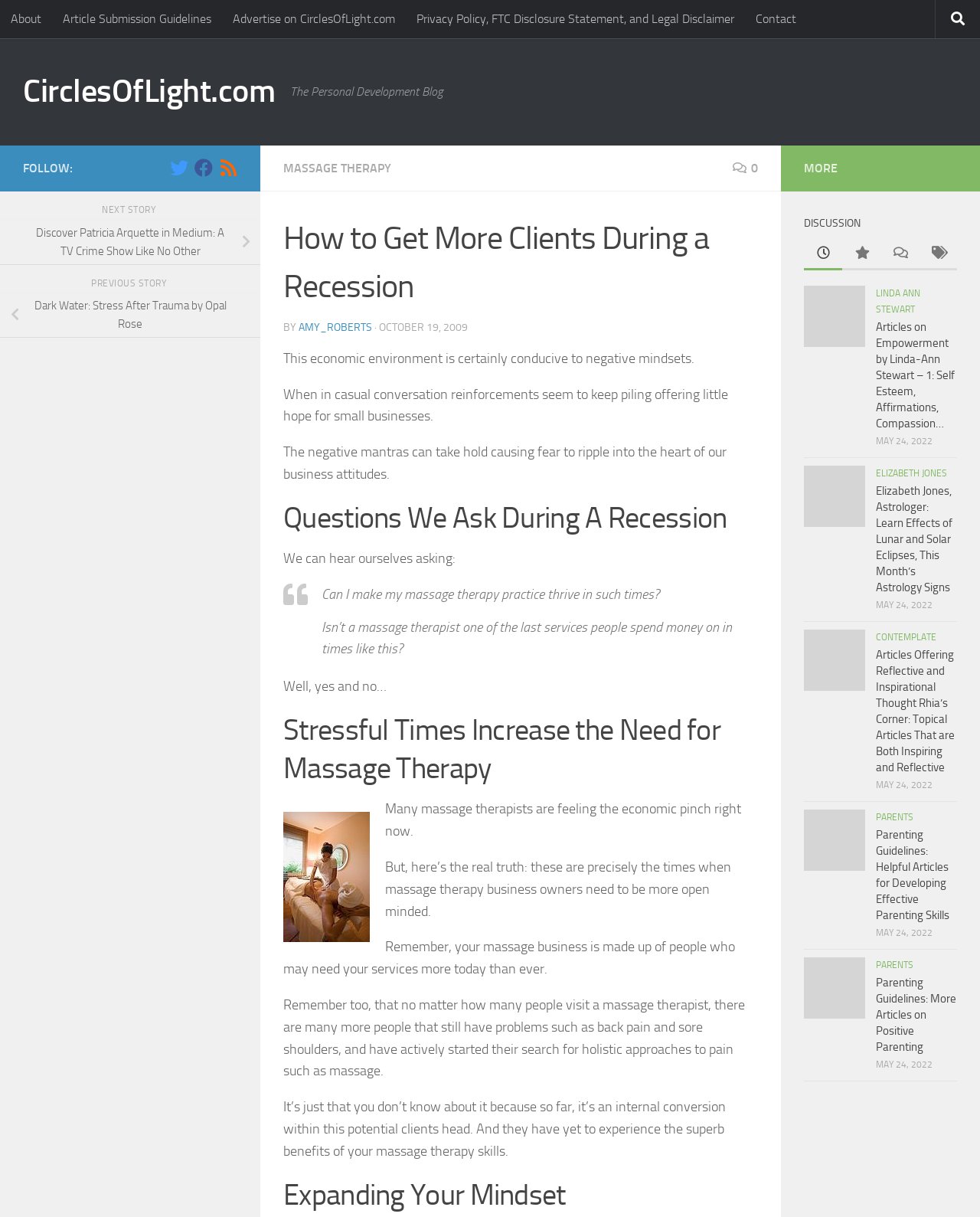Please look at the image and answer the question with a detailed explanation: What is the purpose of the article?

The purpose of the article can be determined by reading the content of the webpage. The article provides guidance and advice on how to grow a massage therapy business during a recession, suggesting that the purpose is to help massage therapists navigate challenging economic times.